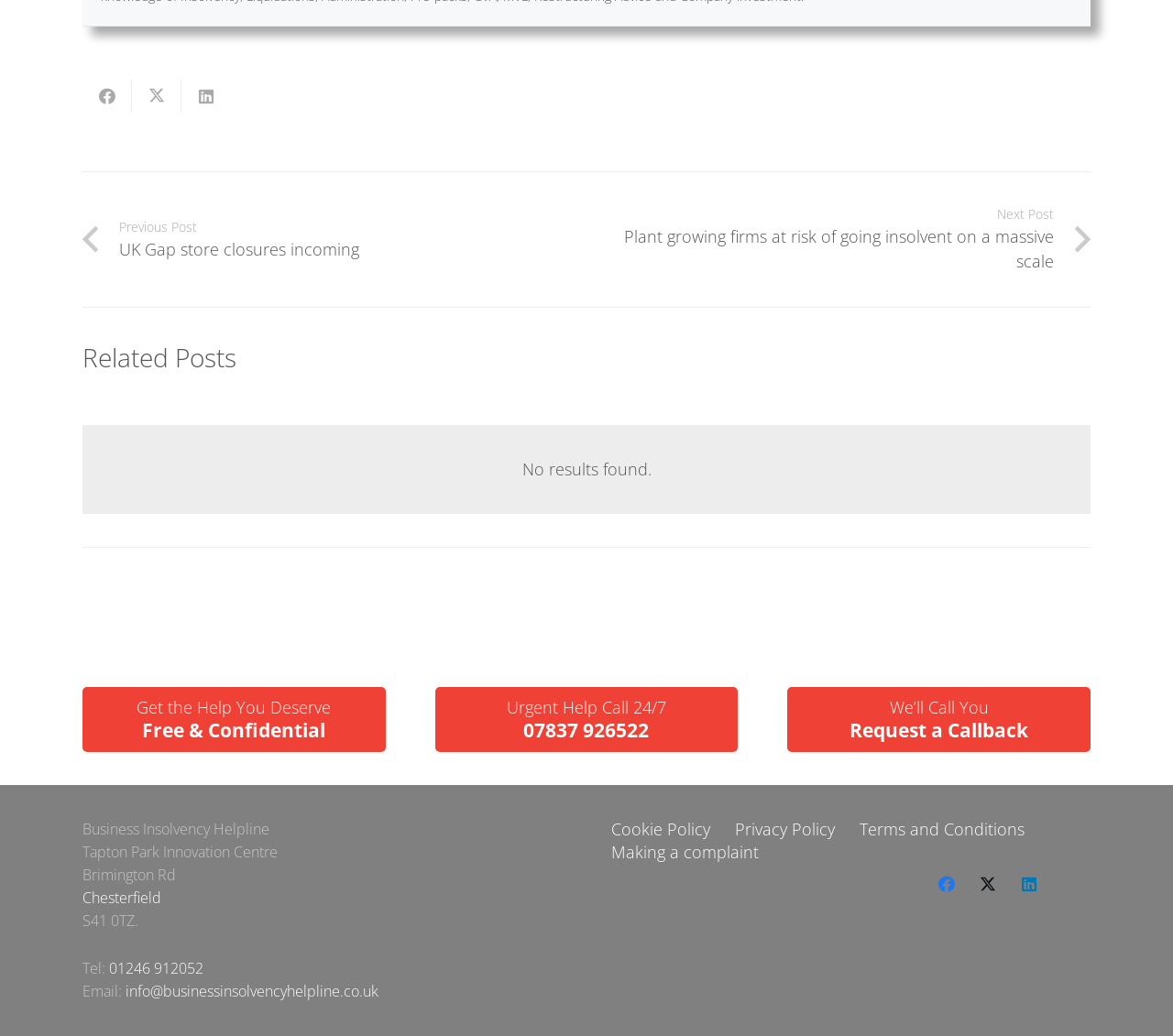What is the address of the Business Insolvency Helpline?
Based on the image, please offer an in-depth response to the question.

I found the address by looking at the section with the company information, where it lists the address as 'Tapton Park Innovation Centre, Brimington Rd, Chesterfield, S41 0TZ'.